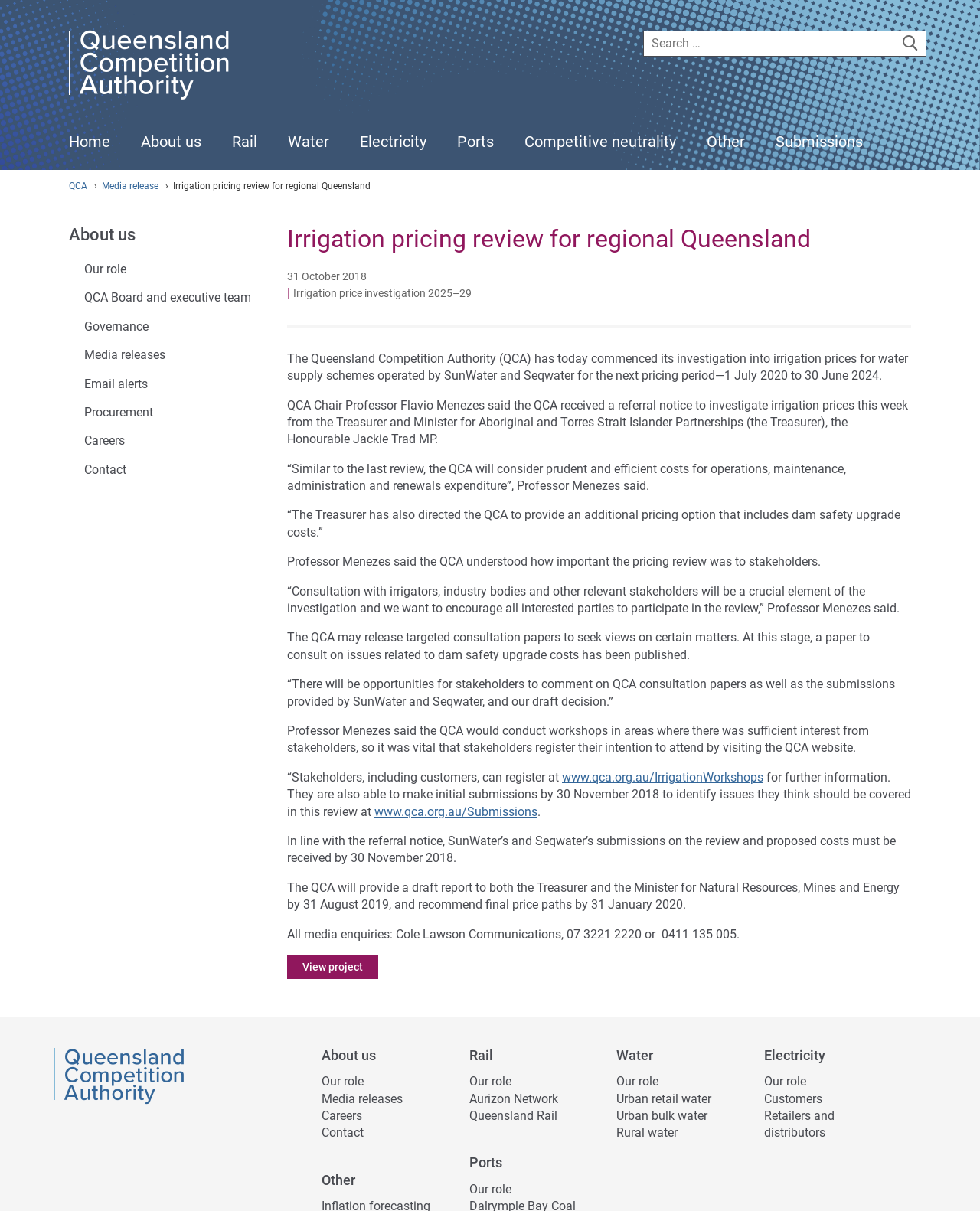Mark the bounding box of the element that matches the following description: "Rate of return review 2021".

[0.195, 0.062, 0.34, 0.072]